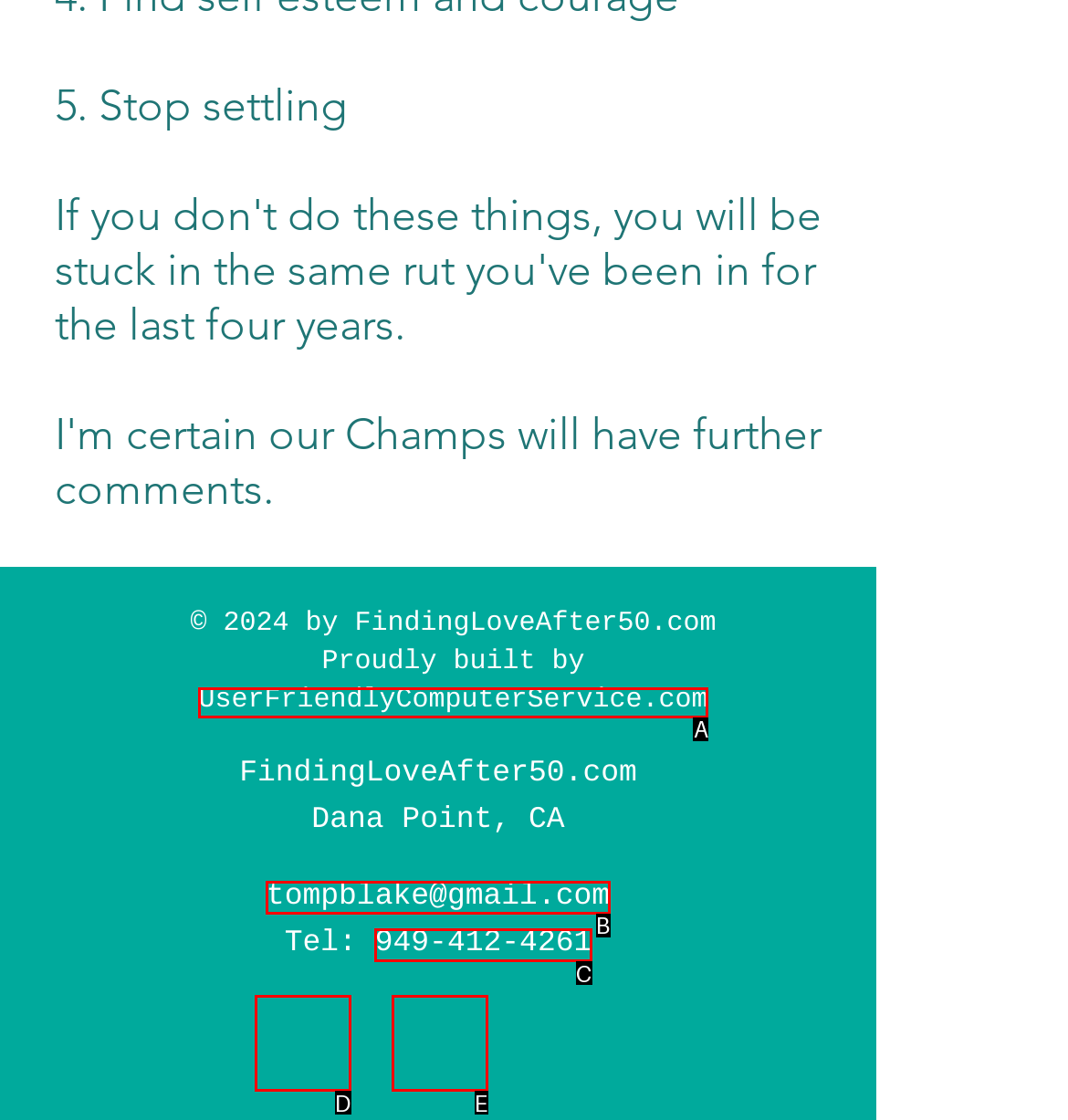Based on the element description: 949-412-4261, choose the best matching option. Provide the letter of the option directly.

C